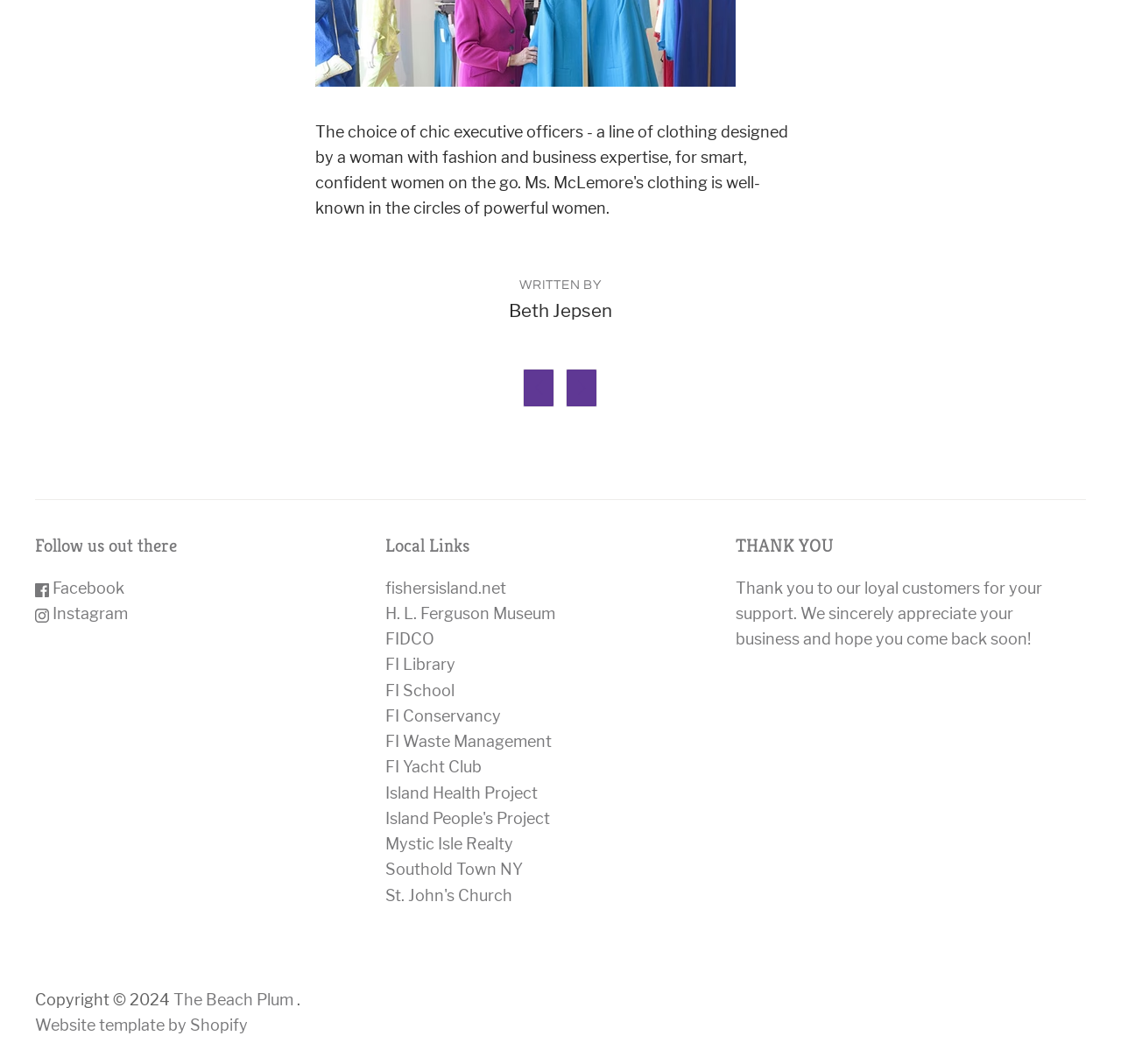Locate the bounding box coordinates of the UI element described by: "H. L. Ferguson Museum". The bounding box coordinates should consist of four float numbers between 0 and 1, i.e., [left, top, right, bottom].

[0.344, 0.568, 0.495, 0.585]